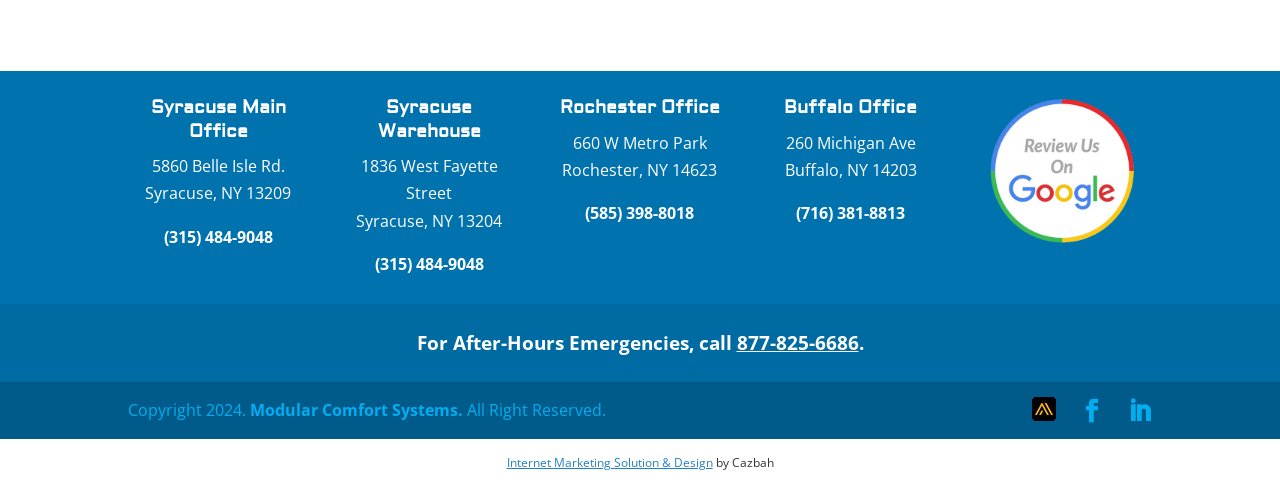Find the bounding box coordinates of the element to click in order to complete the given instruction: "View Modular Comfort Systems Inc profile on Ariba Discovery."

[0.806, 0.817, 0.825, 0.875]